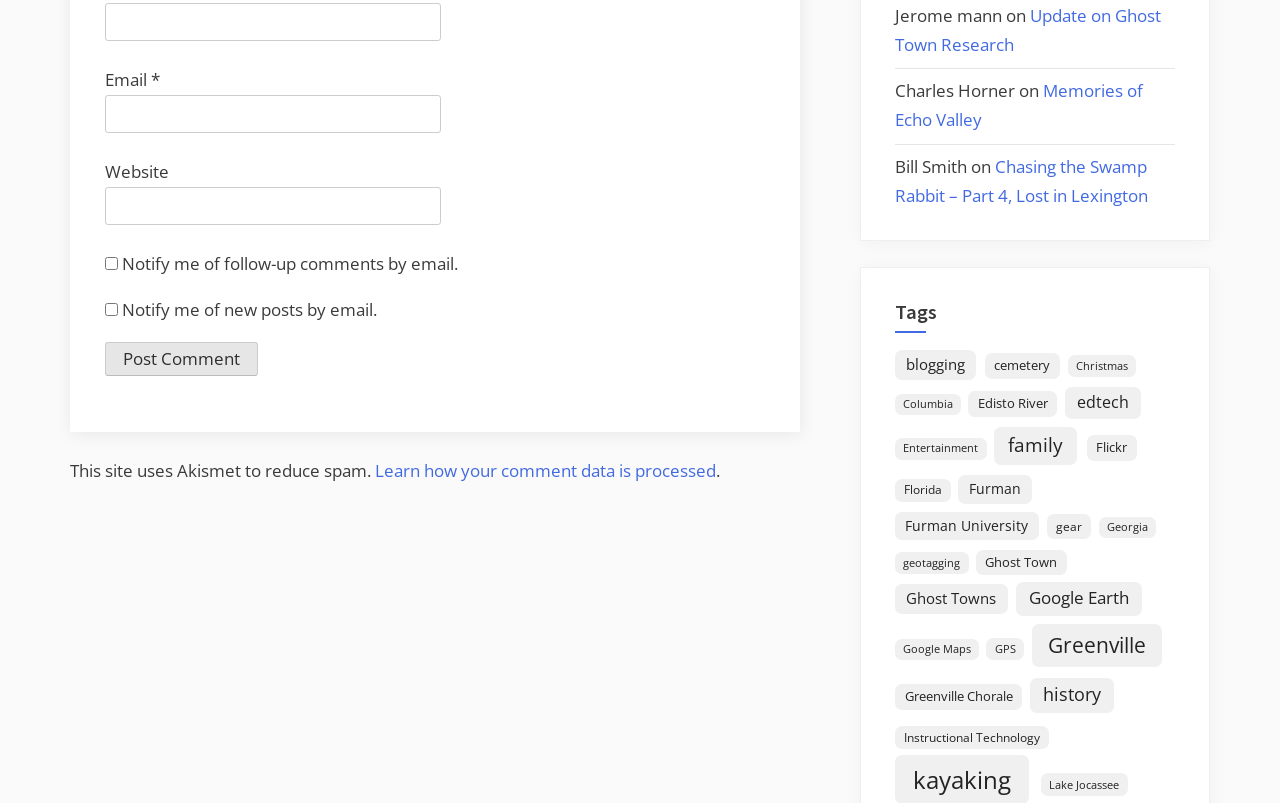Can you show the bounding box coordinates of the region to click on to complete the task described in the instruction: "Click the 'Post Comment' button"?

[0.082, 0.426, 0.202, 0.469]